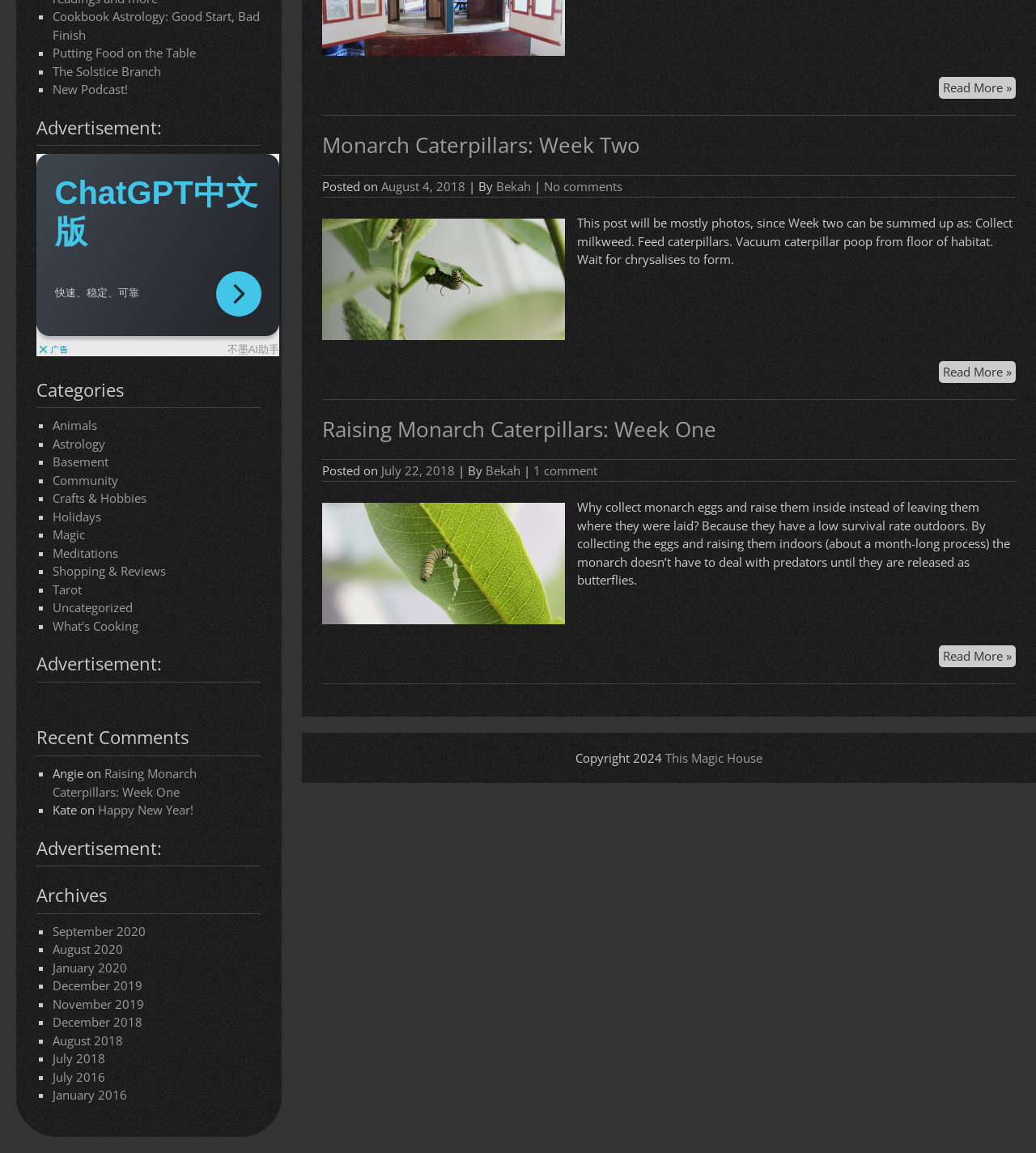Using the given description, provide the bounding box coordinates formatted as (top-left x, top-left y, bottom-right x, bottom-right y), with all values being floating point numbers between 0 and 1. Description: Holidays

[0.051, 0.441, 0.098, 0.455]